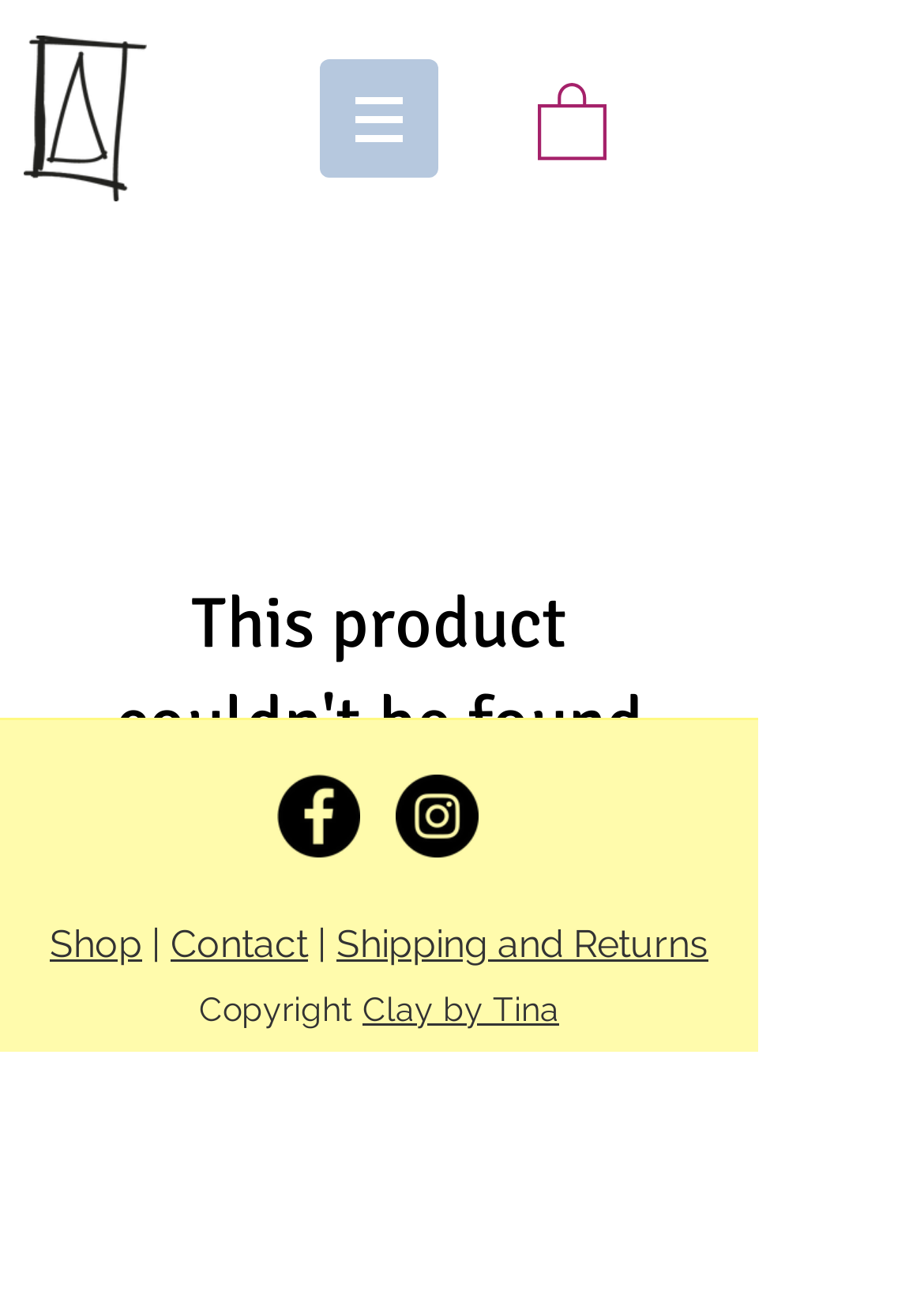What is the text above the 'Continue Shopping' button?
From the details in the image, provide a complete and detailed answer to the question.

I looked at the area above the 'Continue Shopping' button and did not see any text. This suggests that there is no header or title above this button.